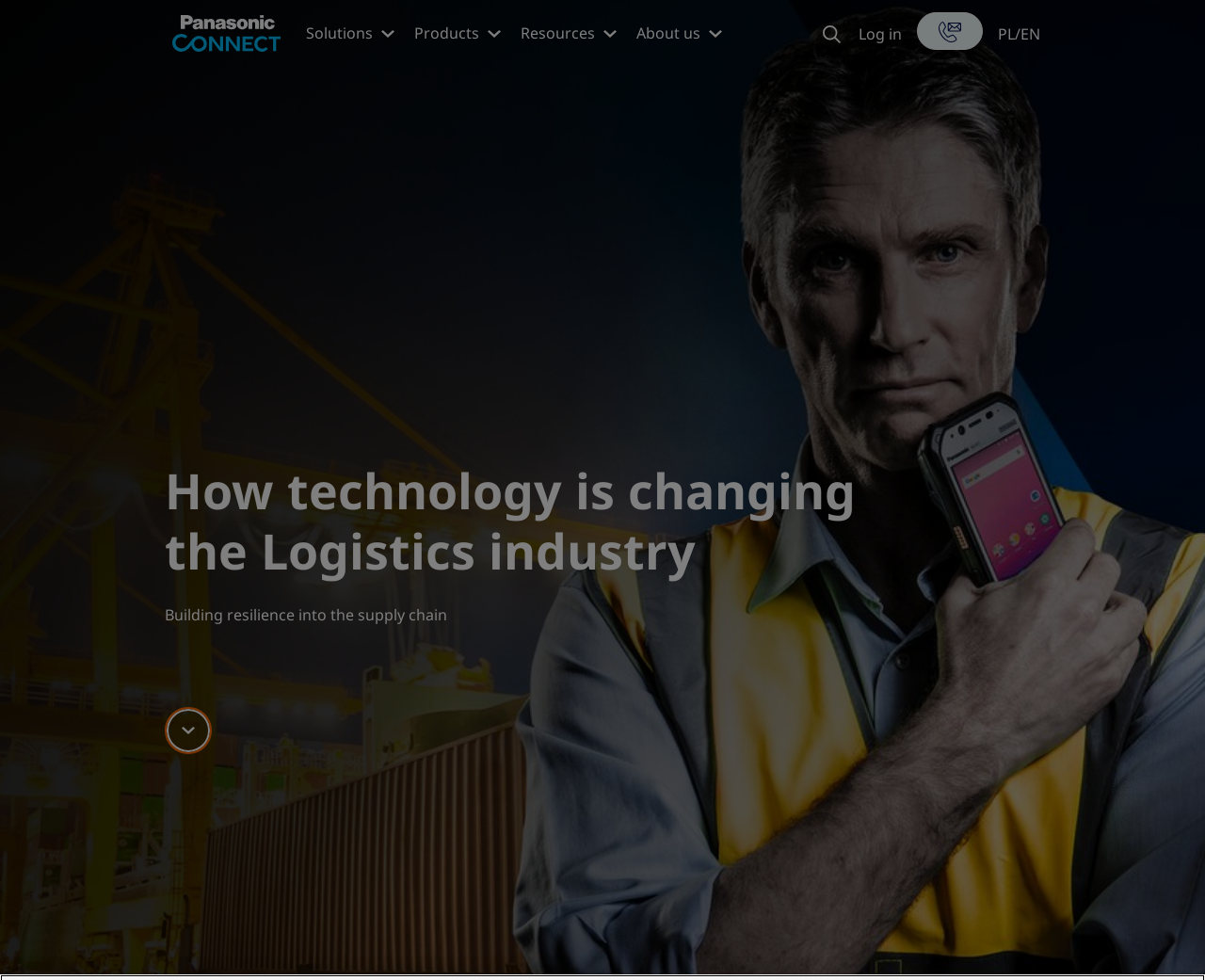Answer this question using a single word or a brief phrase:
What is the purpose of the 'PL/EN' button?

Language control